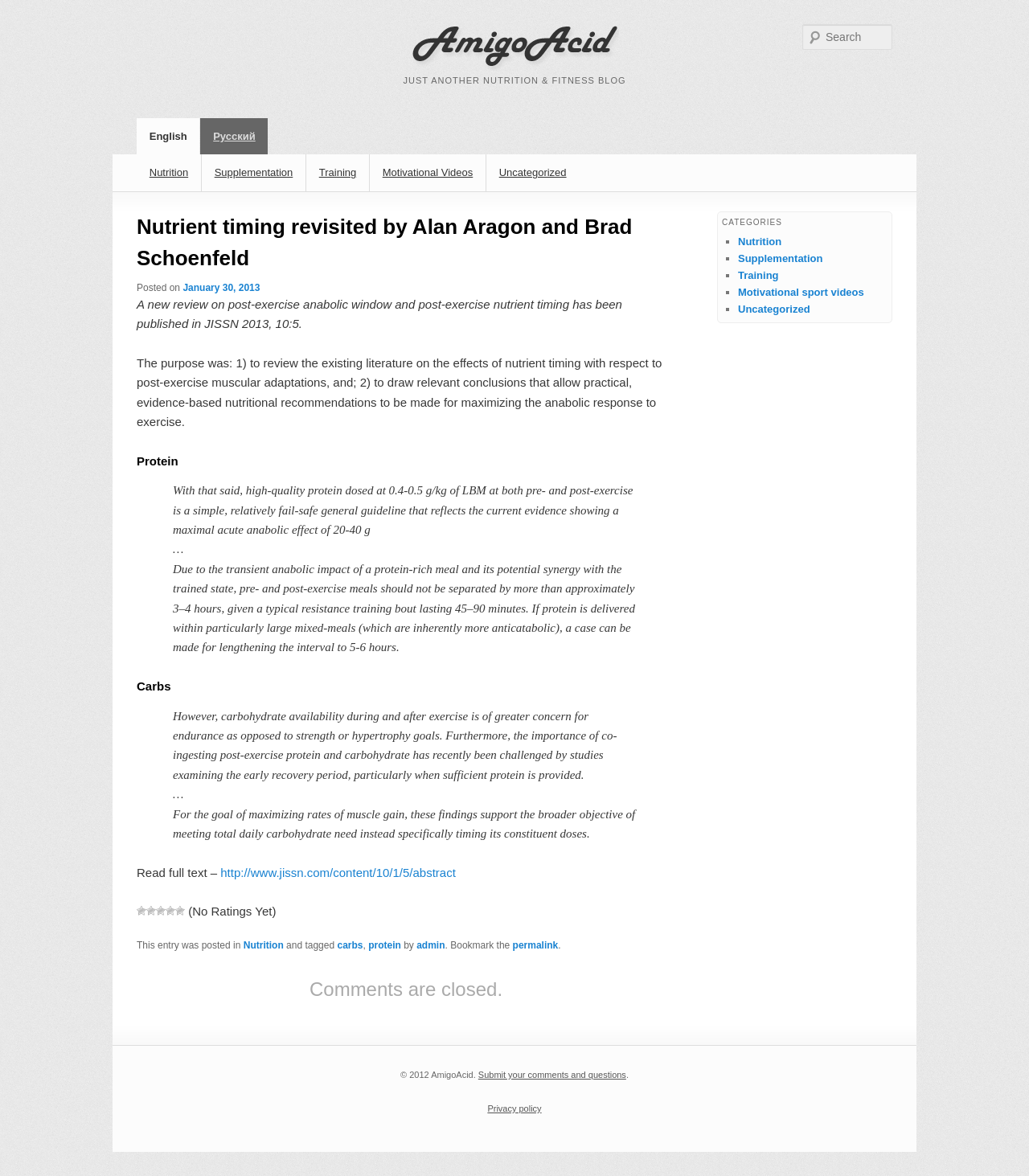Locate the bounding box coordinates of the clickable element to fulfill the following instruction: "Load more news". Provide the coordinates as four float numbers between 0 and 1 in the format [left, top, right, bottom].

None